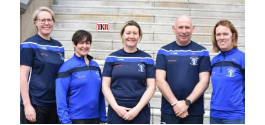How many educators are in the image?
Provide an in-depth and detailed answer to the question.

The caption explicitly states that the image features a group of five educators from the Physical Education Team at Mary Immaculate College, proudly showcasing their team spirit and professionalism.